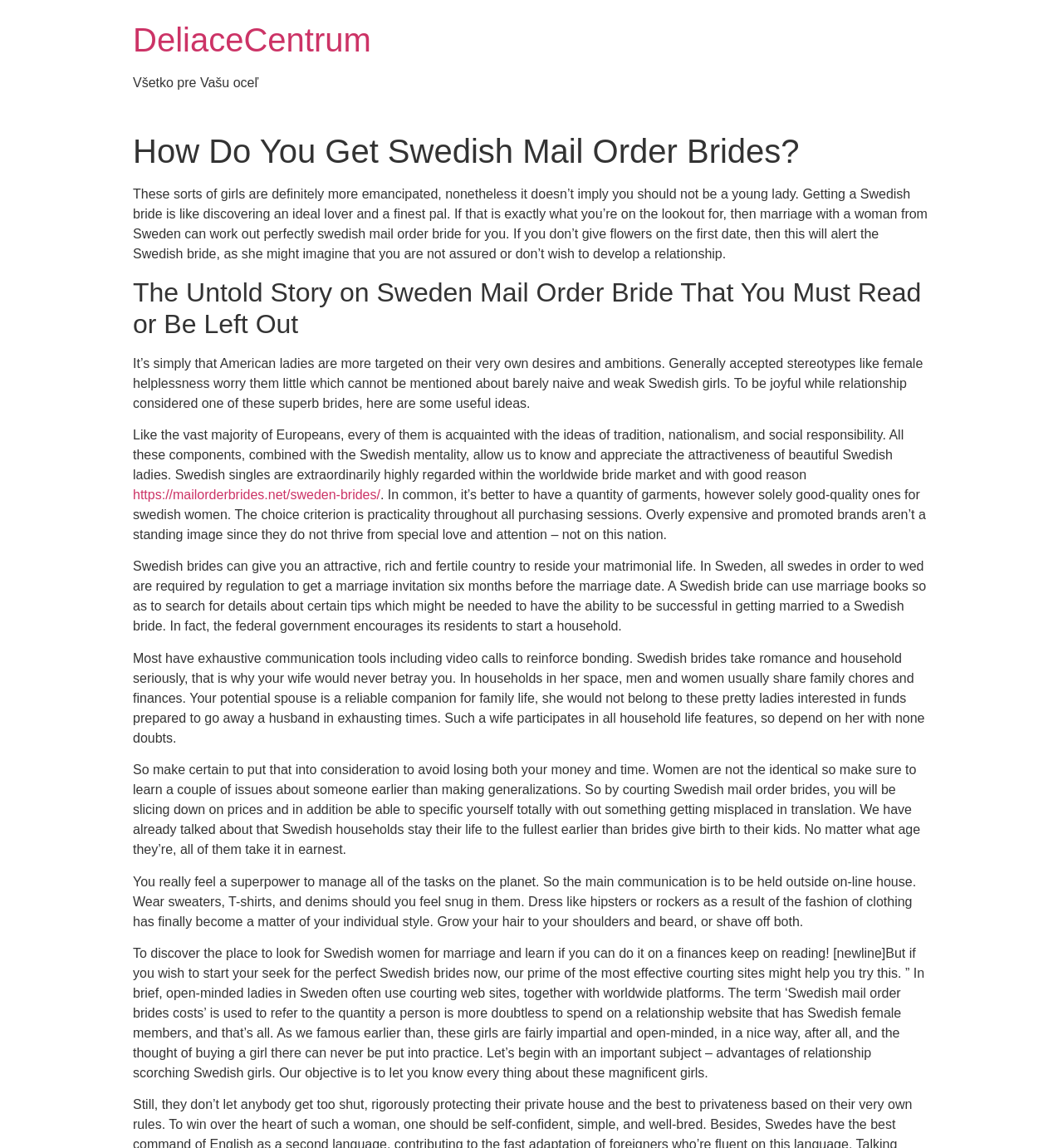Offer a thorough description of the webpage.

The webpage is about Swedish mail order brides, with the title "How Do You Get Swedish Mail Order Brides?" at the top. Below the title, there is a heading "DeliaceCentrum" which is also a link. 

To the right of the title, there is a static text "Všetko pre Vašu oceľ" which is positioned slightly below the title. 

Below the title and the static text, there is a header section that spans across the page, containing a heading "How Do You Get Swedish Mail Order Brides?" 

Below the header section, there are several paragraphs of static text that provide information about Swedish mail order brides, including their characteristics, how to date them, and the benefits of marrying them. These paragraphs are positioned in a vertical column, with each paragraph below the previous one. 

There is also a link "https://mailorderbrides.net/sweden-brides/" positioned in the middle of the page, surrounded by the paragraphs of static text. 

The webpage has a total of 11 headings, 1 link, and 9 paragraphs of static text. The layout is clean and easy to read, with a clear hierarchy of headings and text.